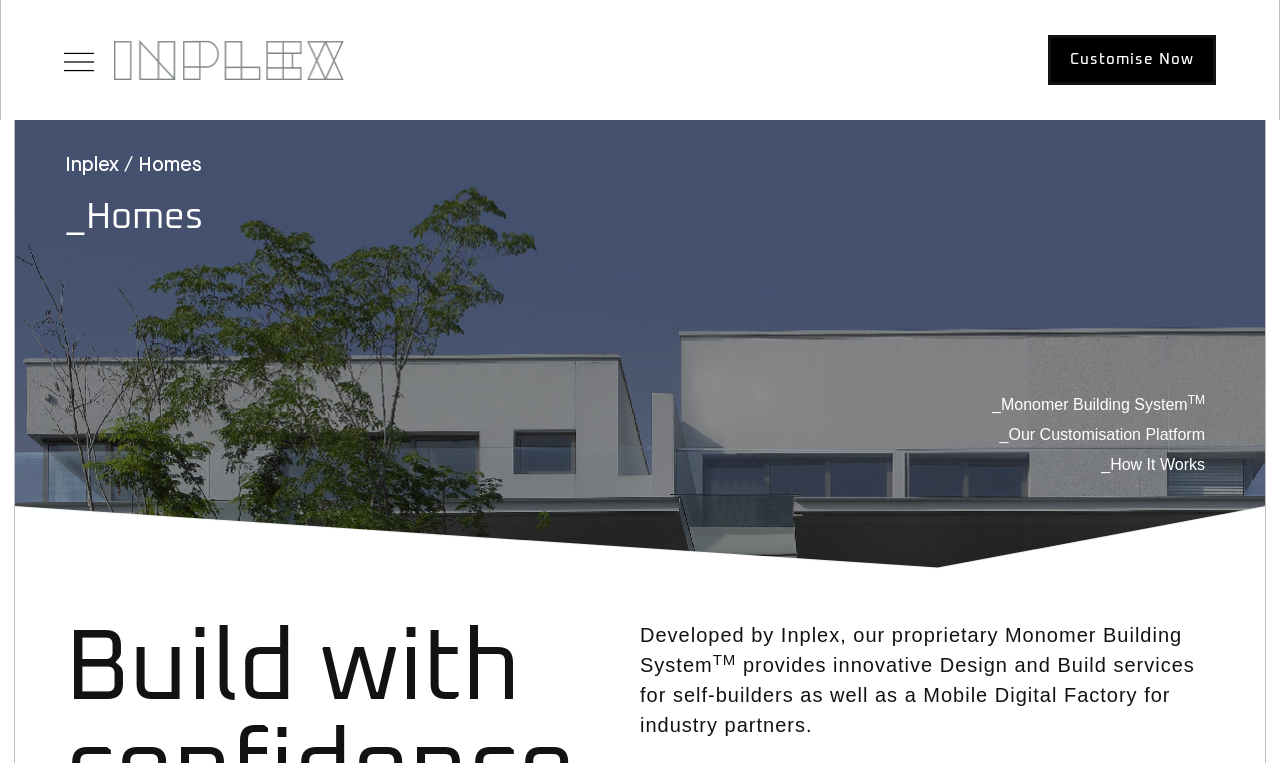What is the purpose of the Monomer Building System?
Examine the screenshot and reply with a single word or phrase.

Provides innovative Design and Build services